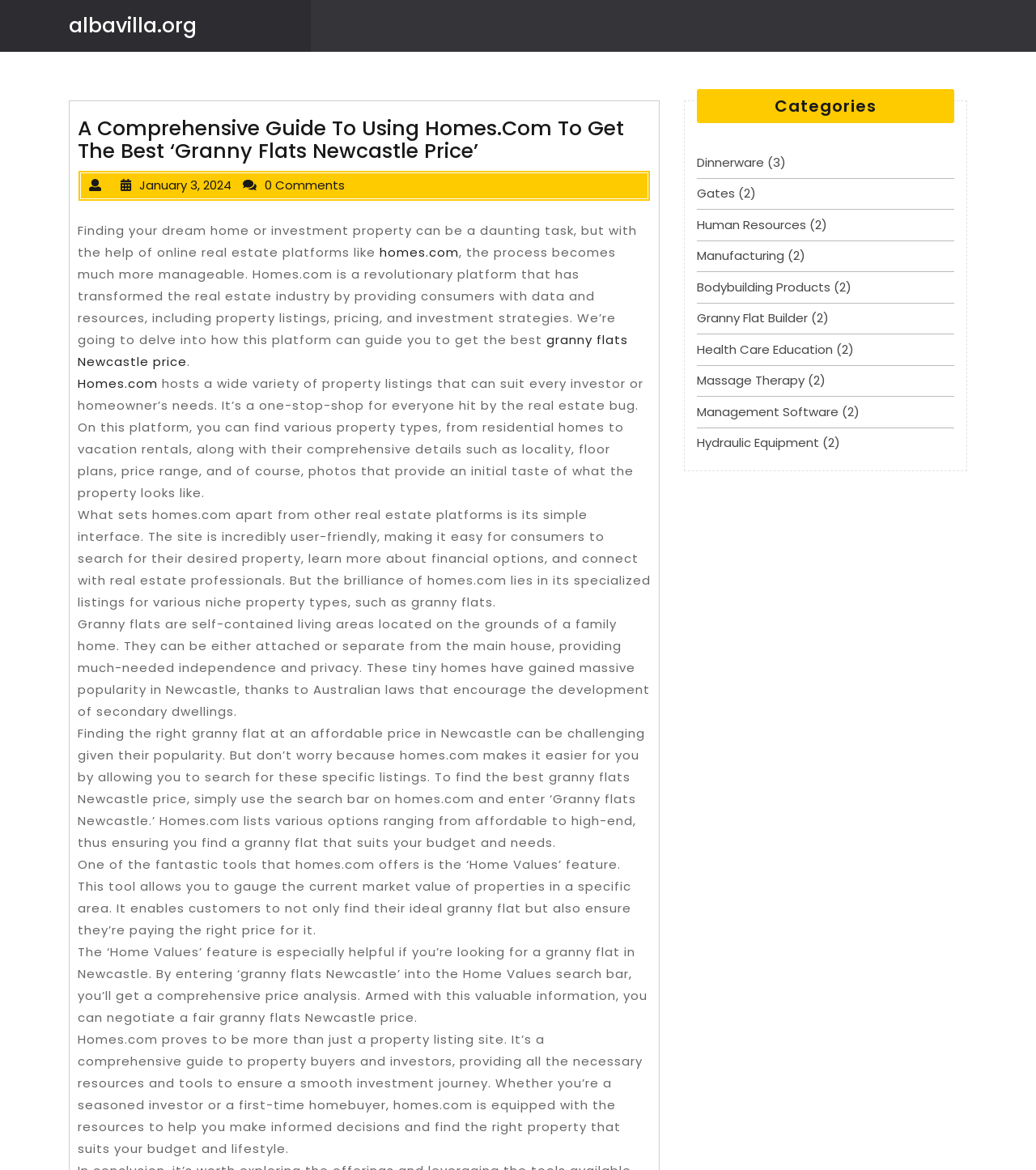Based on the visual content of the image, answer the question thoroughly: What feature on homes.com helps customers gauge the current market value of properties?

The article mentions that homes.com offers a feature called 'Home Values' that allows customers to gauge the current market value of properties in a specific area, which is especially helpful when looking for a granny flat in Newcastle.